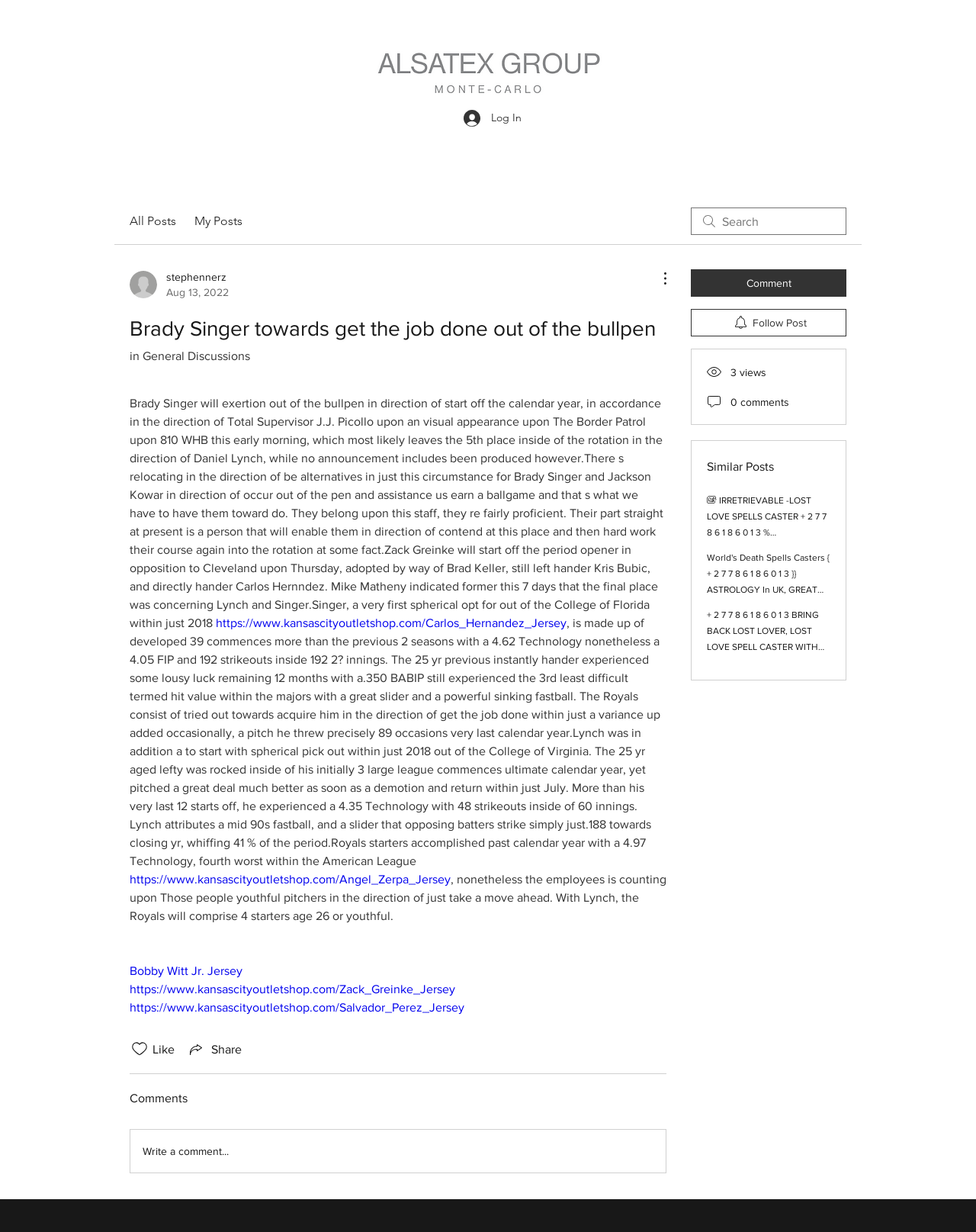Determine the bounding box coordinates of the region I should click to achieve the following instruction: "Write a comment". Ensure the bounding box coordinates are four float numbers between 0 and 1, i.e., [left, top, right, bottom].

[0.134, 0.917, 0.682, 0.952]